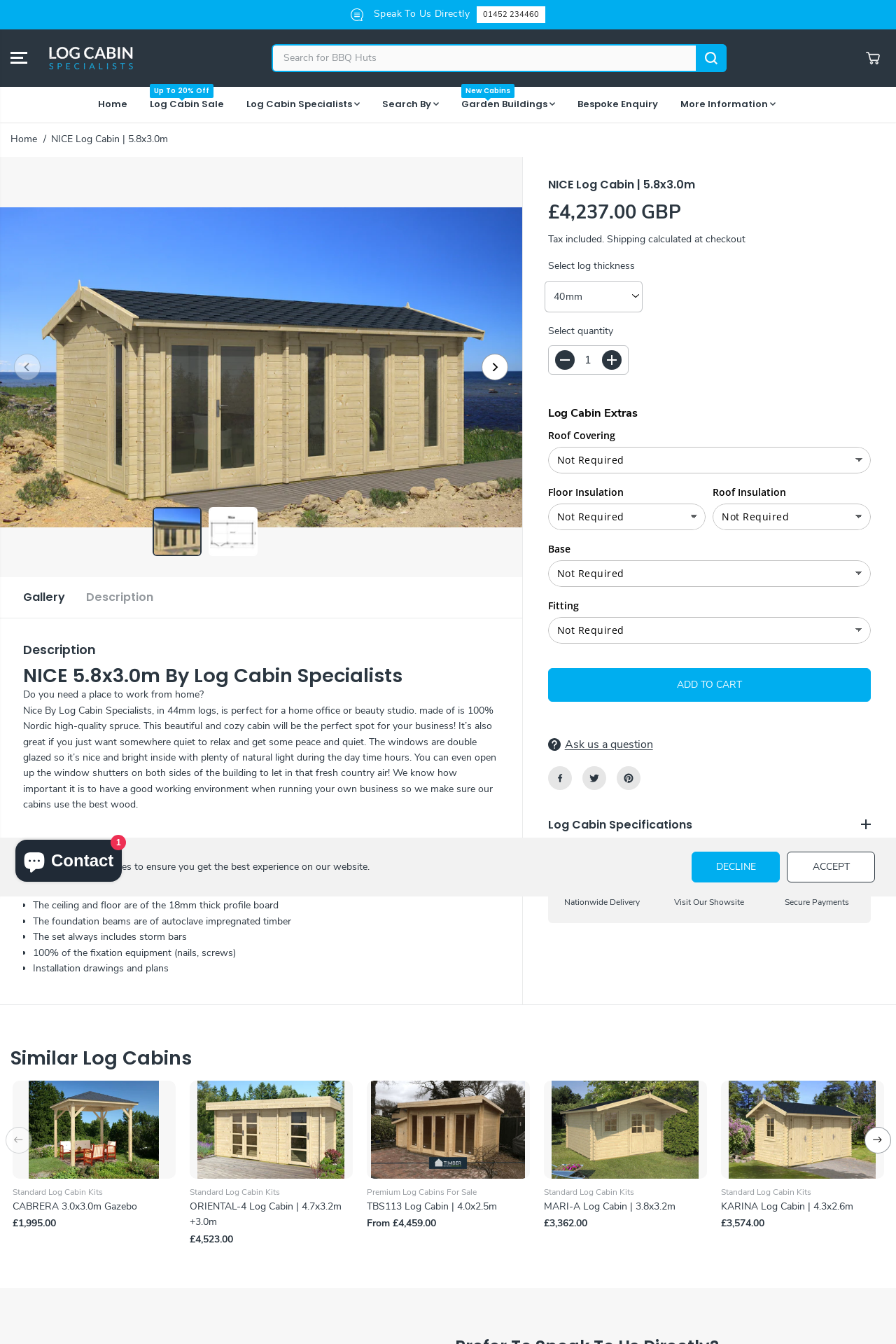Please find the bounding box coordinates of the element that must be clicked to perform the given instruction: "Decrease quantity for NICE Log Cabin | 5.8x3.0m". The coordinates should be four float numbers from 0 to 1, i.e., [left, top, right, bottom].

[0.619, 0.261, 0.641, 0.275]